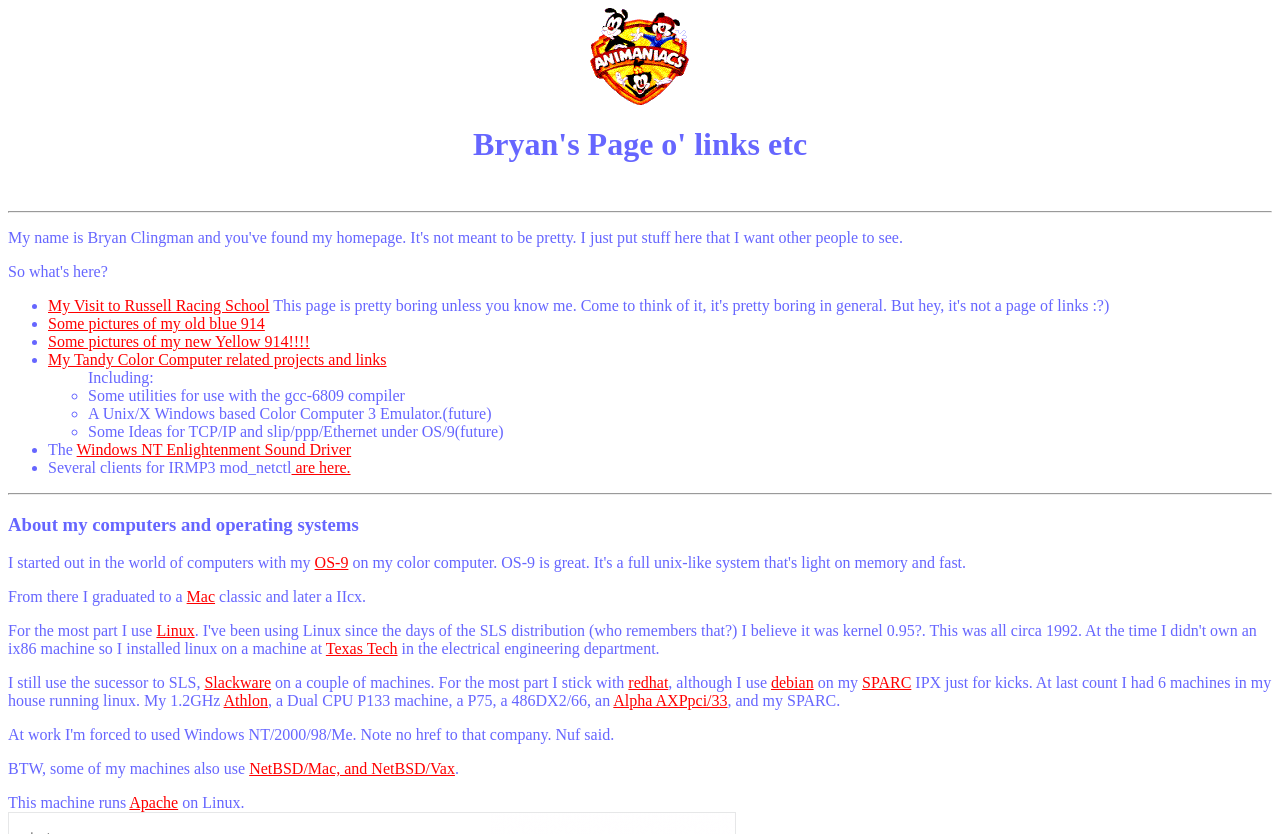What is the title of the first heading?
Using the image, give a concise answer in the form of a single word or short phrase.

Bryan's Page o' links etc